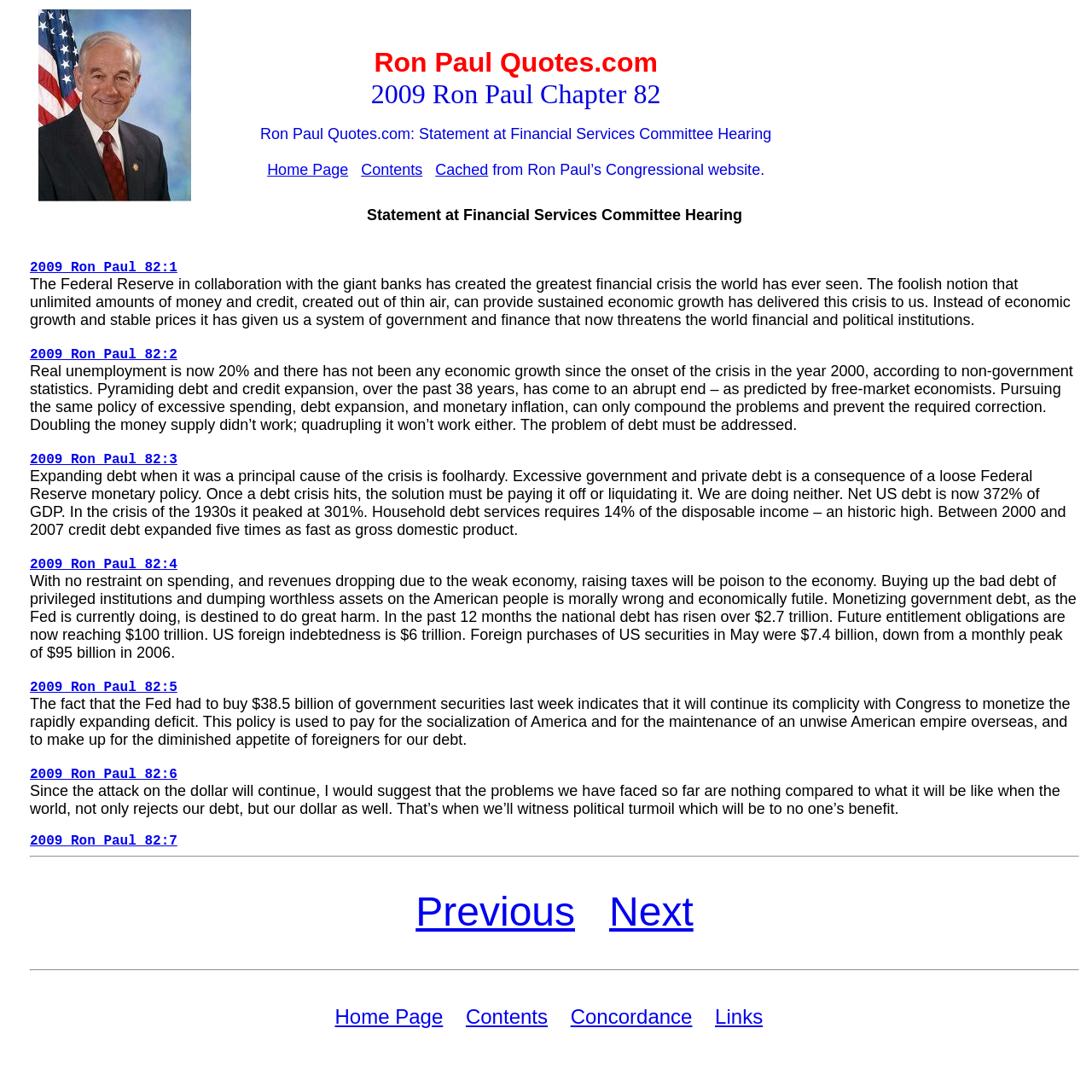Please identify the bounding box coordinates of the clickable area that will fulfill the following instruction: "Go to the 'Contents' page". The coordinates should be in the format of four float numbers between 0 and 1, i.e., [left, top, right, bottom].

[0.331, 0.148, 0.387, 0.163]